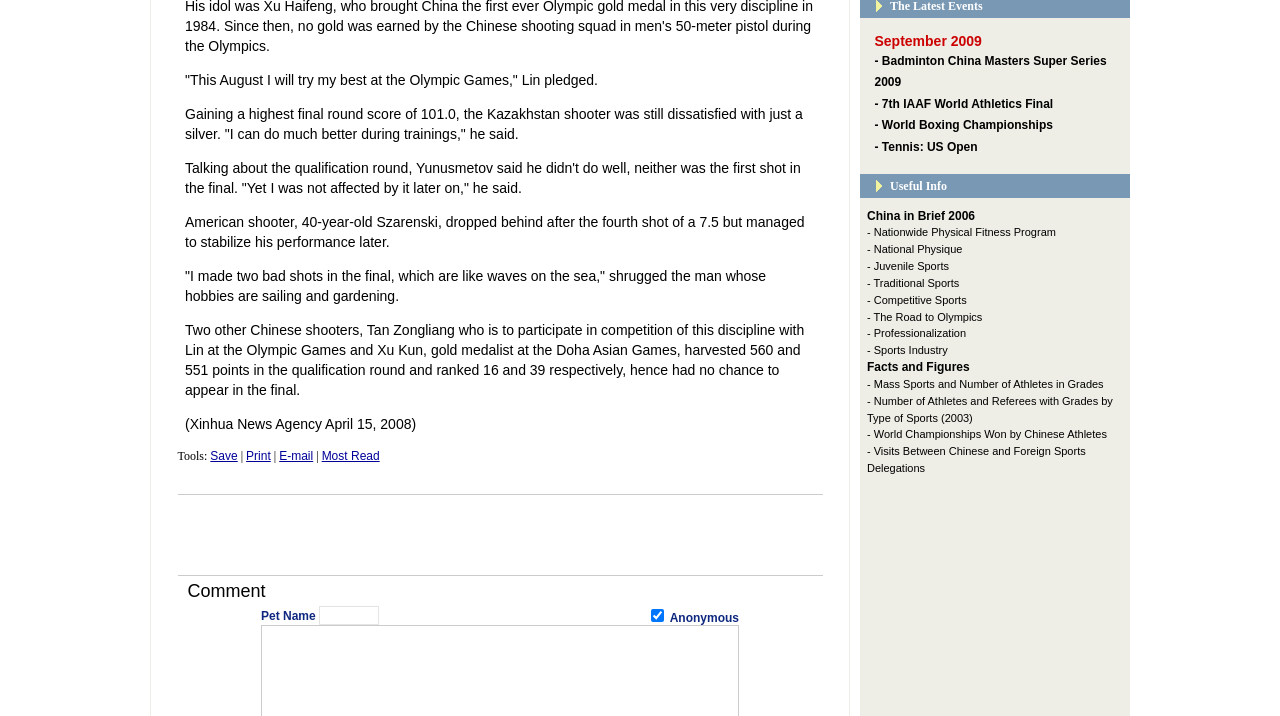Determine the bounding box coordinates for the UI element with the following description: "aria-label="Advertisement" name="aswift_0" title="Advertisement"". The coordinates should be four float numbers between 0 and 1, represented as [left, top, right, bottom].

[0.208, 0.705, 0.573, 0.789]